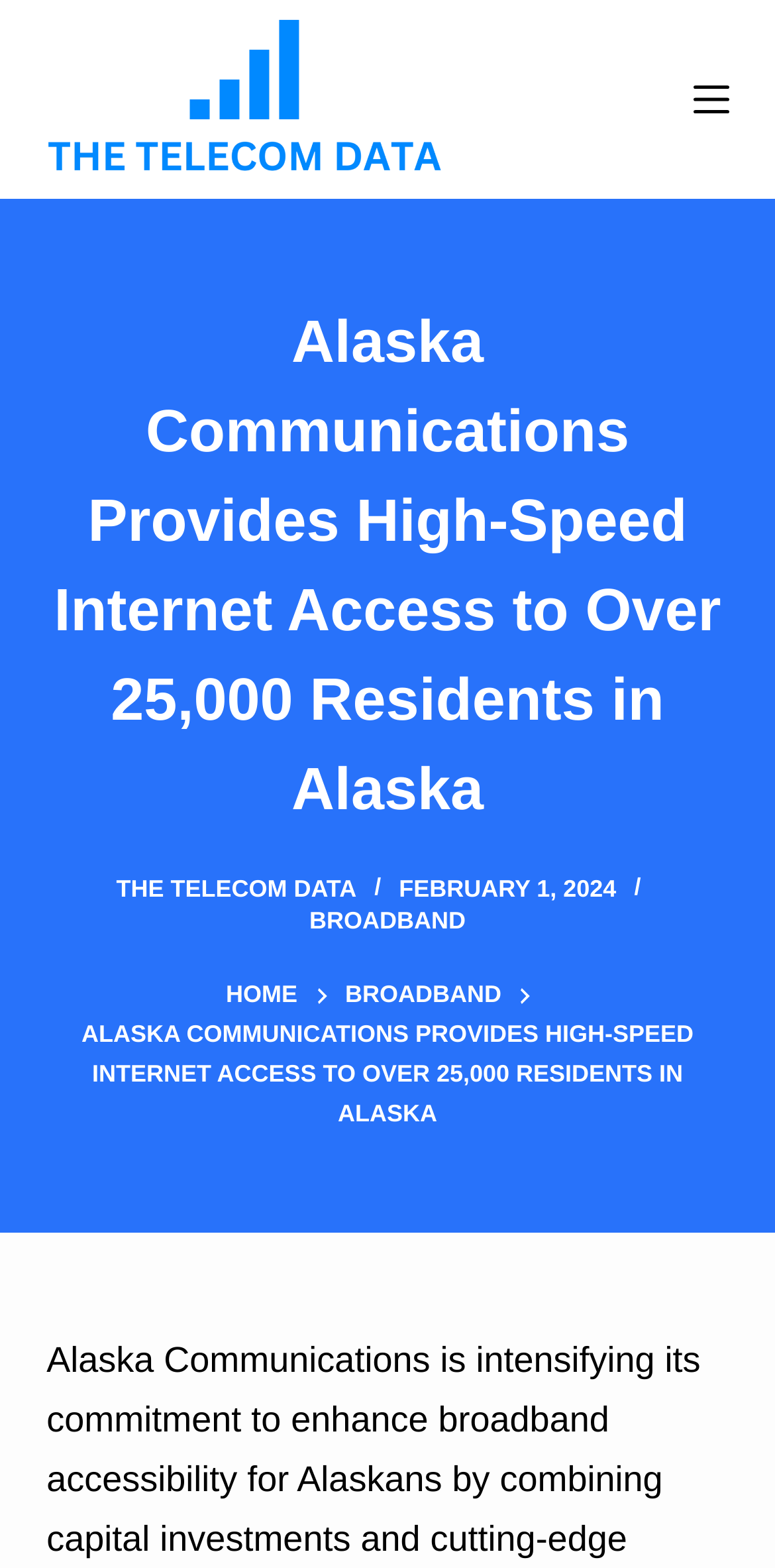Please answer the following question using a single word or phrase: 
What is the main topic of the webpage?

Alaska Communications